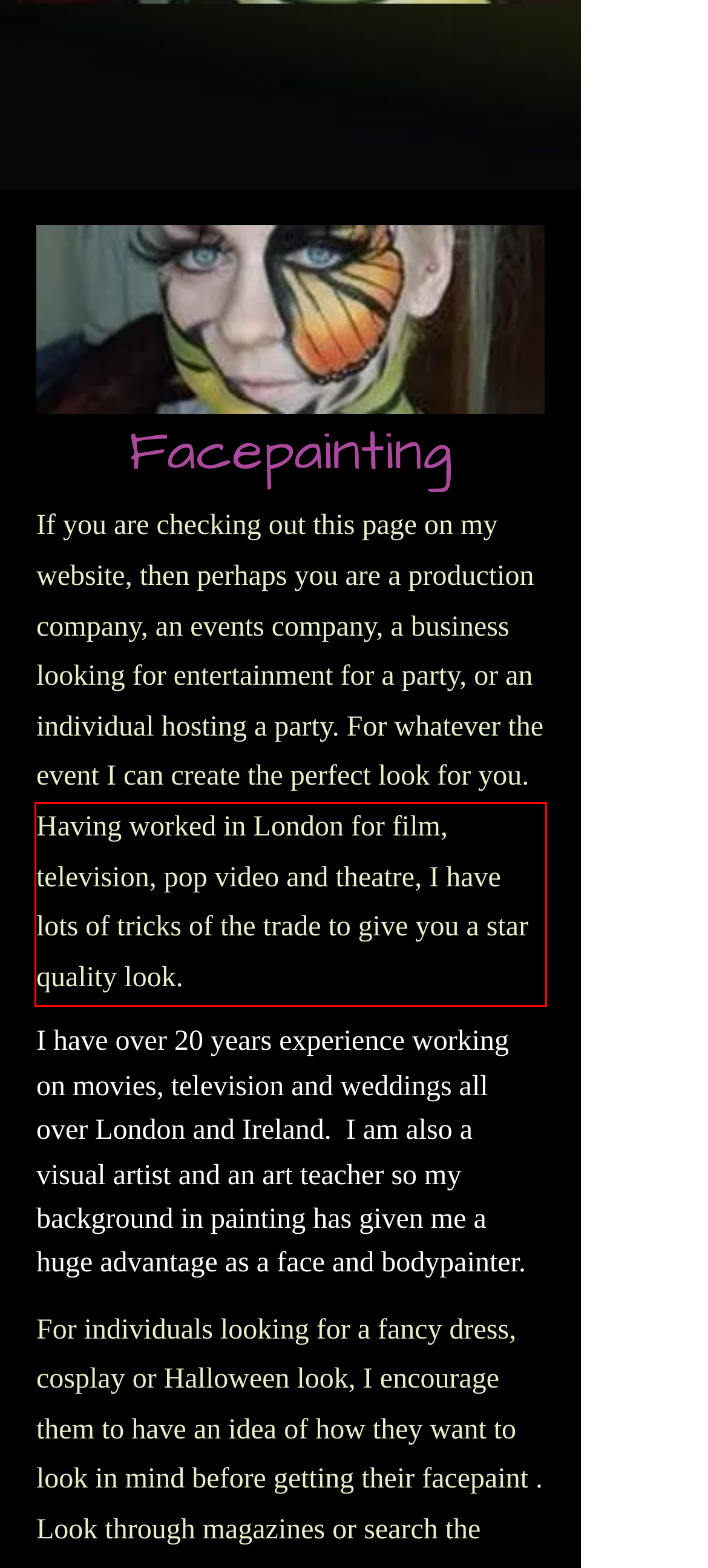Examine the screenshot of the webpage, locate the red bounding box, and perform OCR to extract the text contained within it.

Having worked in London for film, television, pop video and theatre, I have lots of tricks of the trade to give you a star quality look.